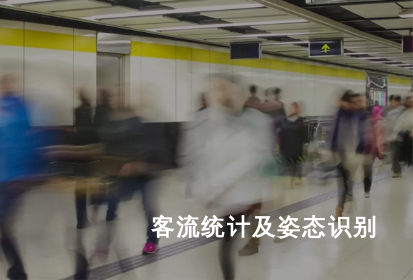What is the purpose of the technology mentioned?
Using the visual information, respond with a single word or phrase.

Monitoring passenger movement